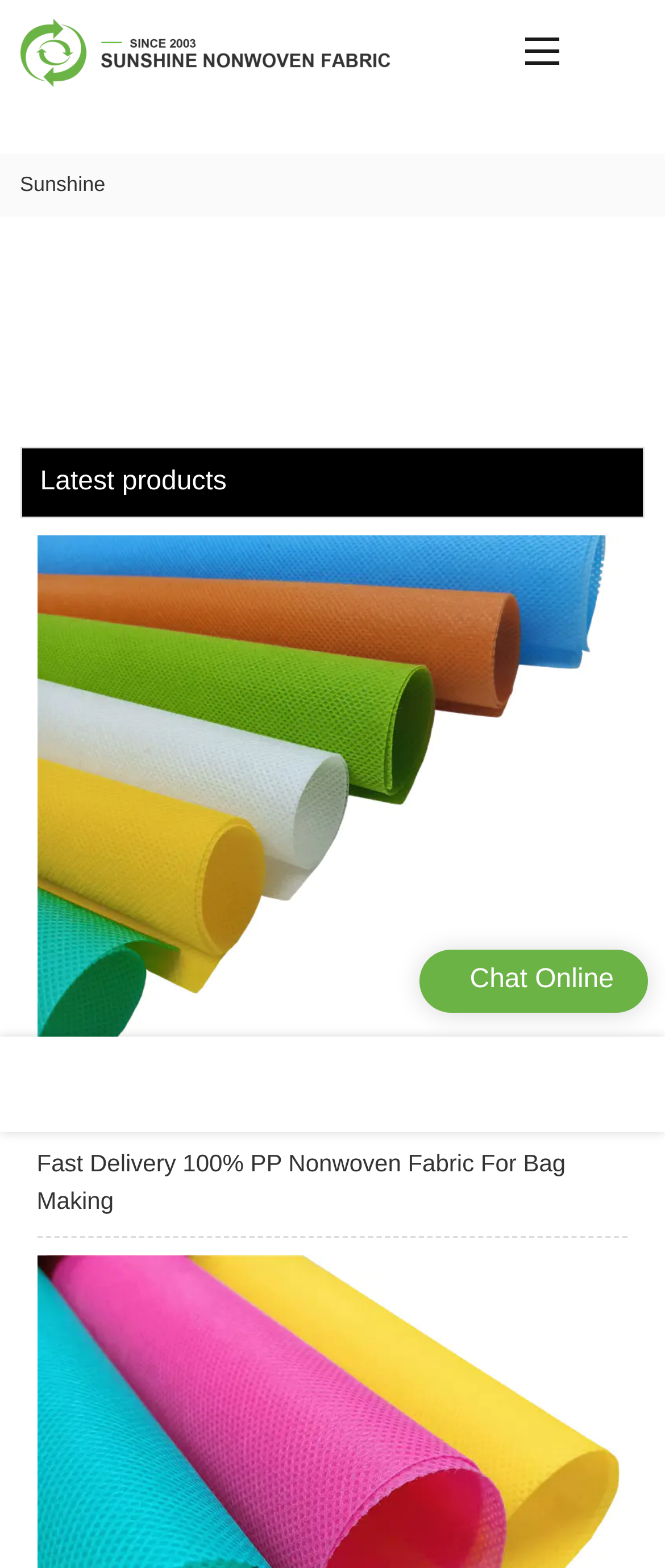Use a single word or phrase to answer the following:
What is the section title above the product link?

Latest products